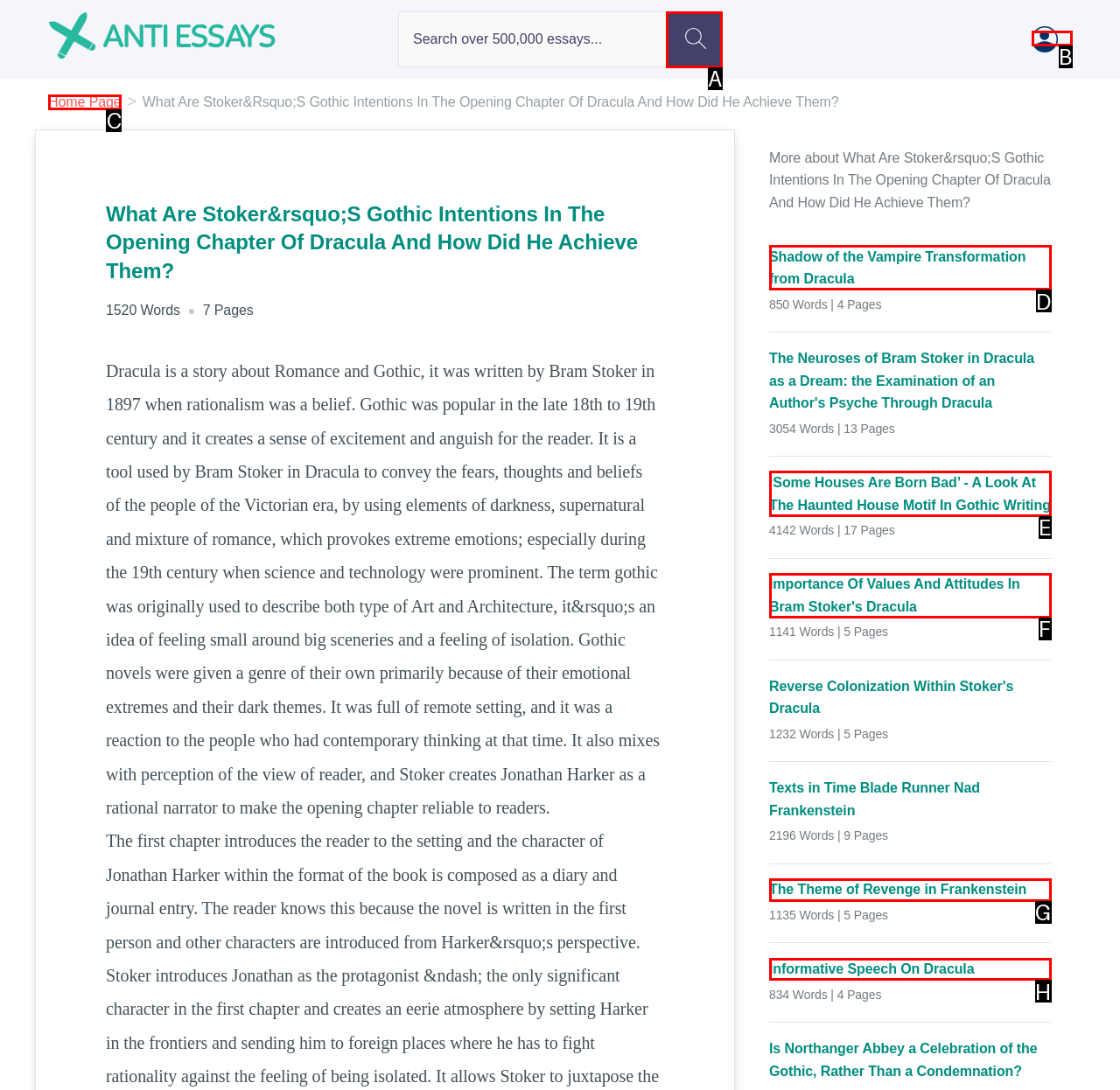Given the element description: aria-label="Search"
Pick the letter of the correct option from the list.

A